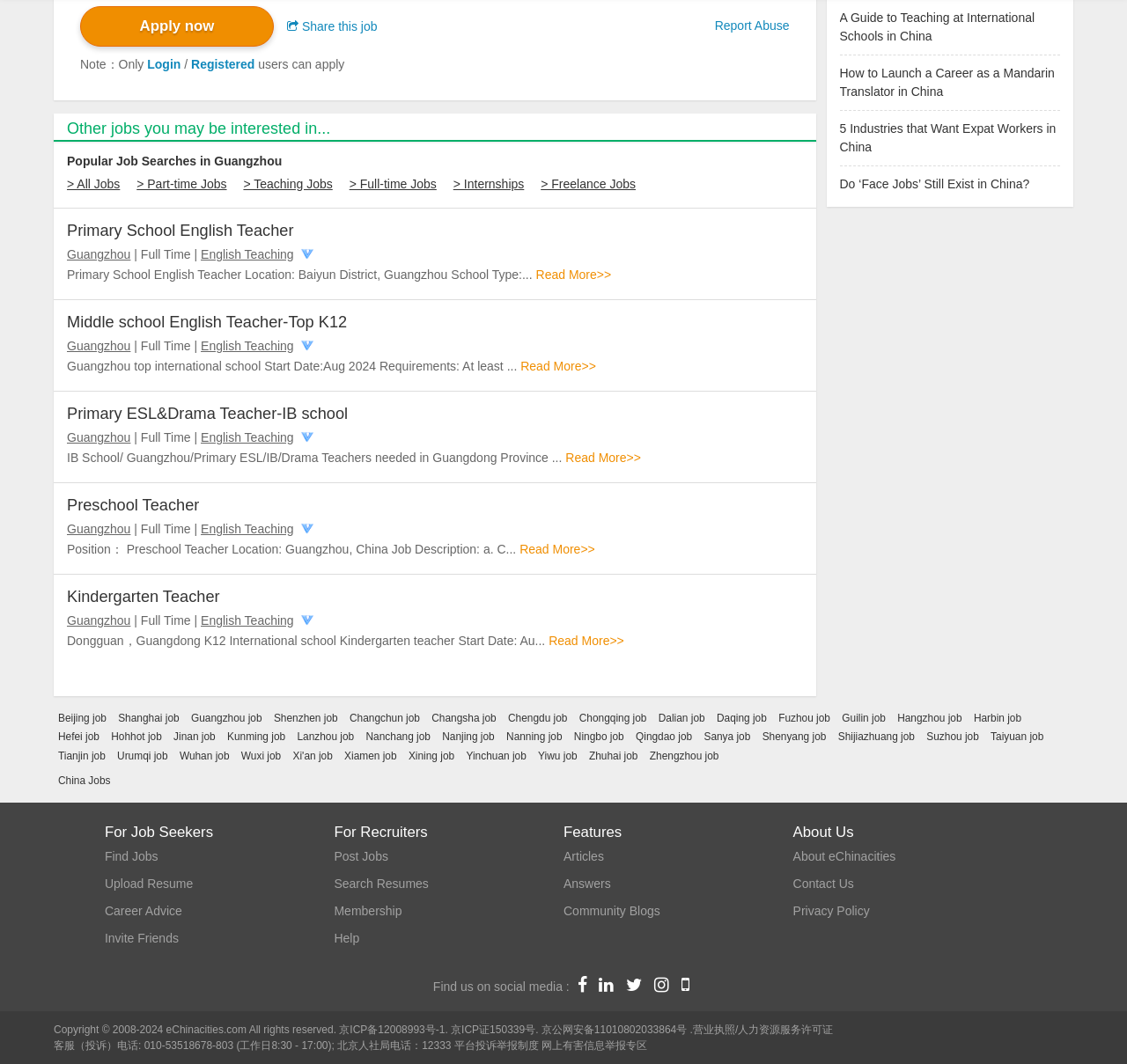Determine the bounding box coordinates for the HTML element described here: "Primary School English Teacher".

[0.059, 0.208, 0.684, 0.23]